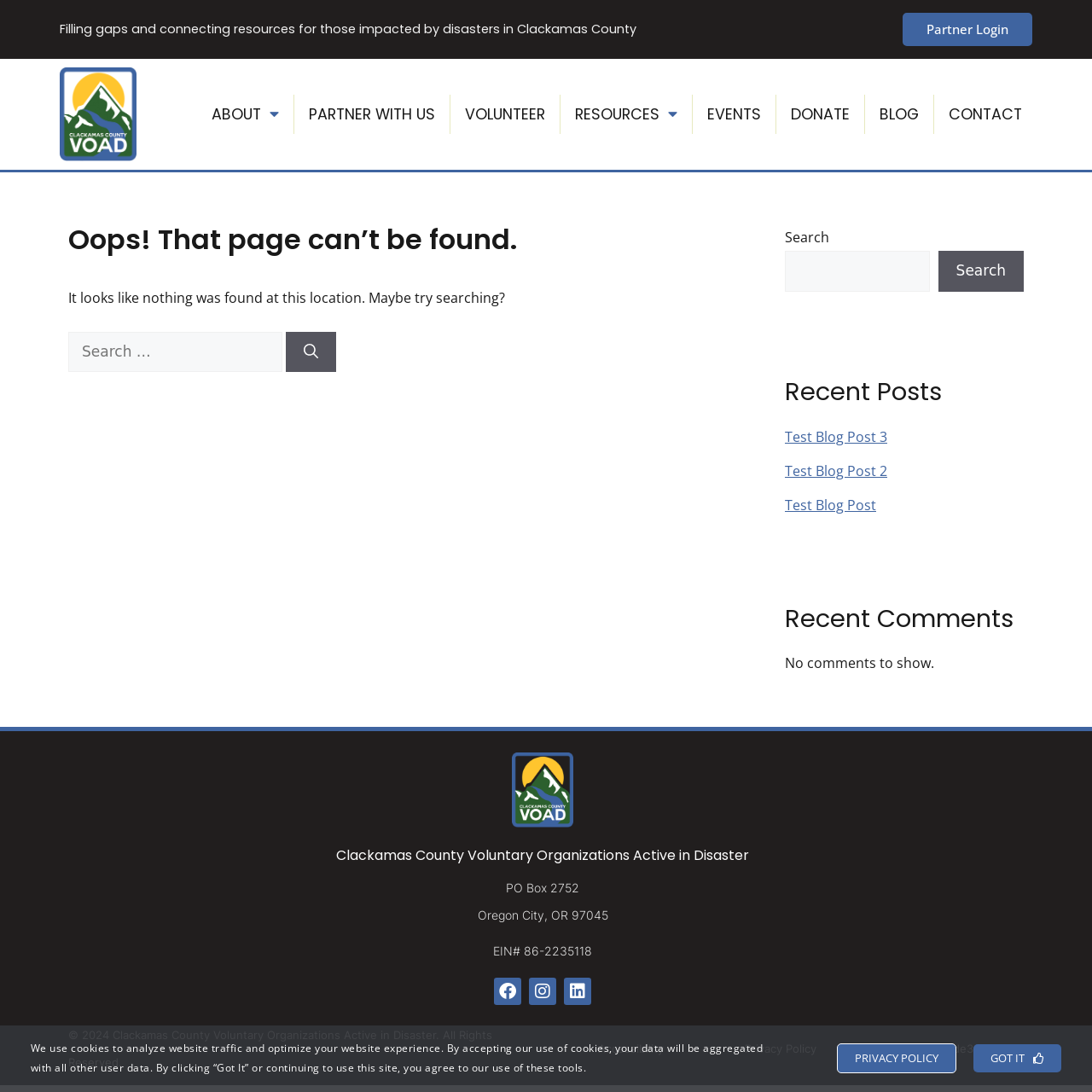How many recent blog posts are listed?
Please provide a full and detailed response to the question.

I counted the number of link elements with text 'Test Blog Post 3', 'Test Blog Post 2', and 'Test Blog Post' which are located in the complementary section with the heading 'Recent Posts'.